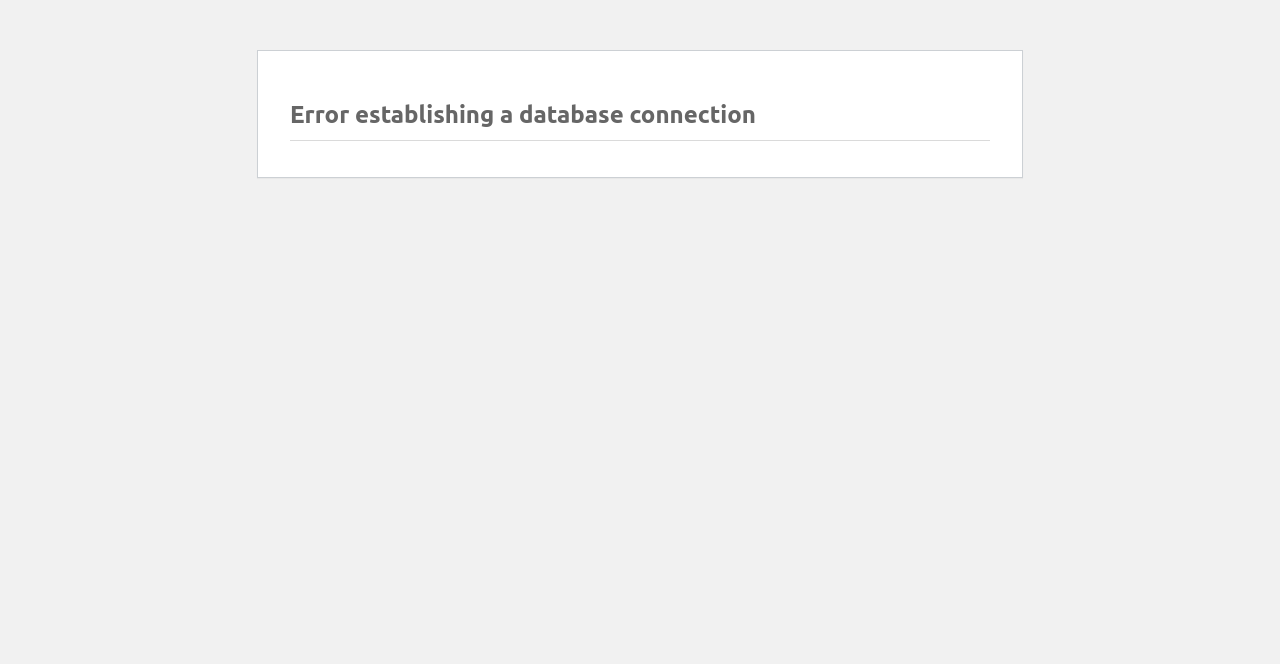Identify the first-level heading on the webpage and generate its text content.

Error establishing a database connection